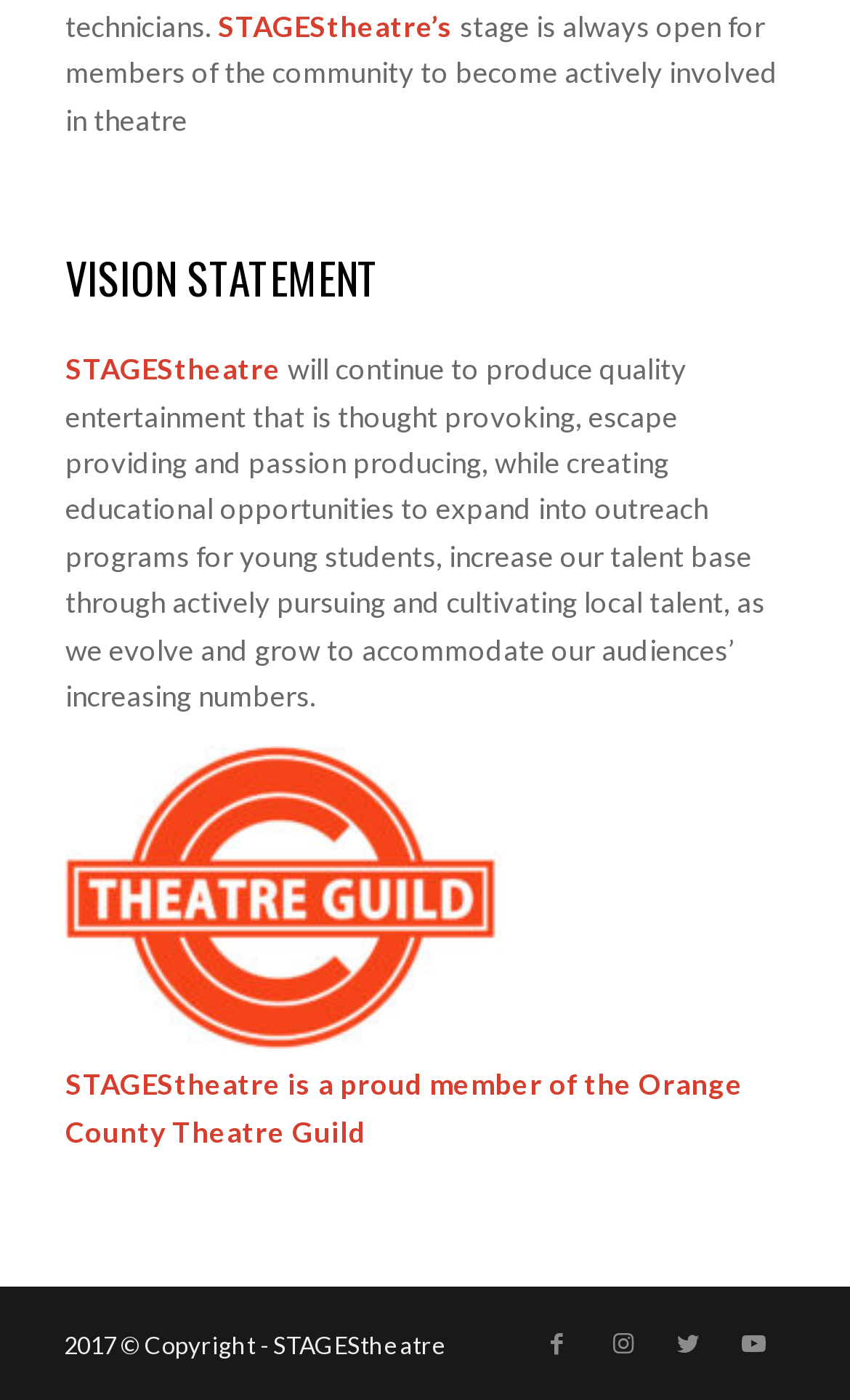Predict the bounding box coordinates of the UI element that matches this description: "Facebook". The coordinates should be in the format [left, top, right, bottom] with each value between 0 and 1.

[0.617, 0.936, 0.694, 0.983]